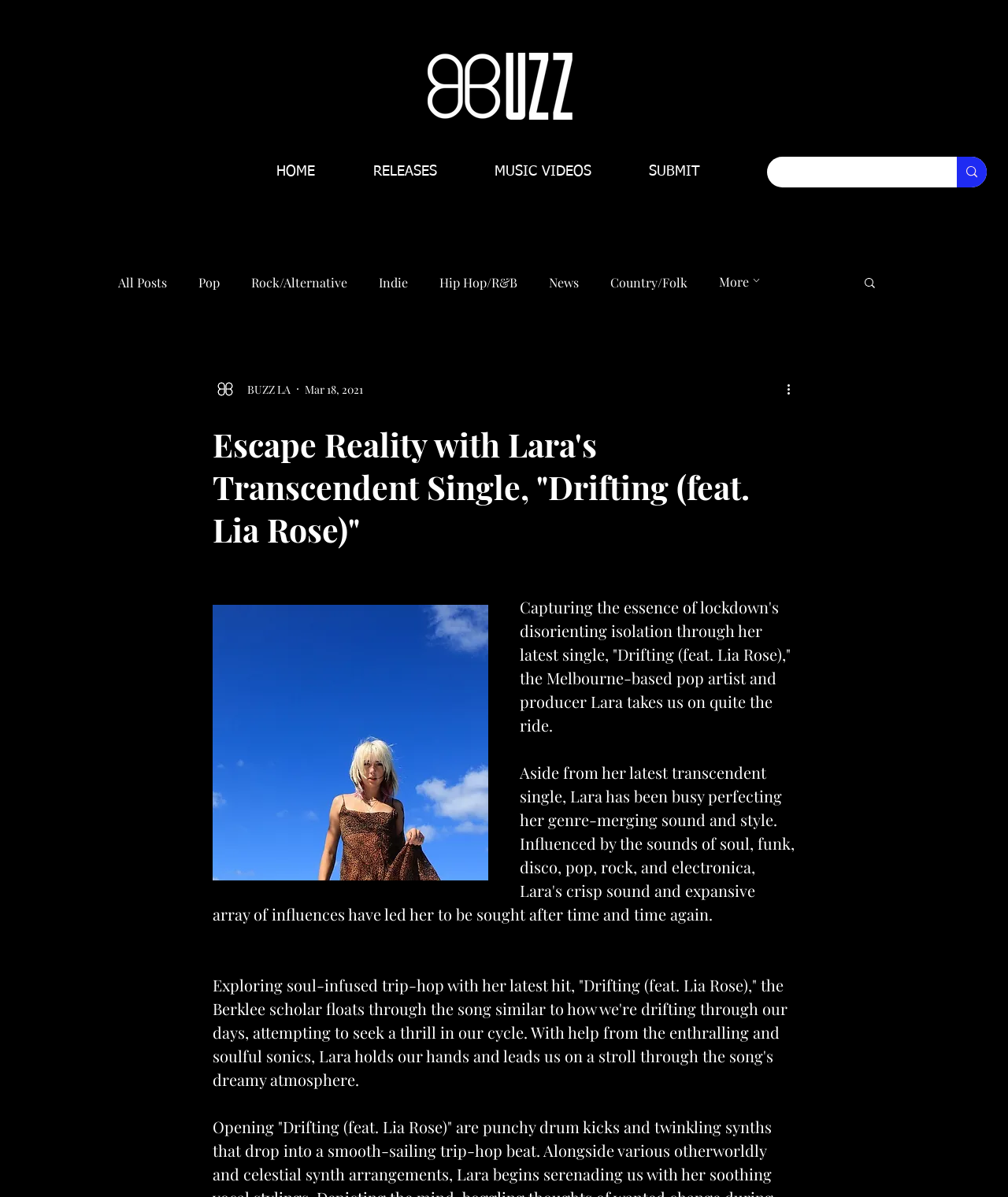What is the name of the artist featured in the article?
From the screenshot, provide a brief answer in one word or phrase.

Lara